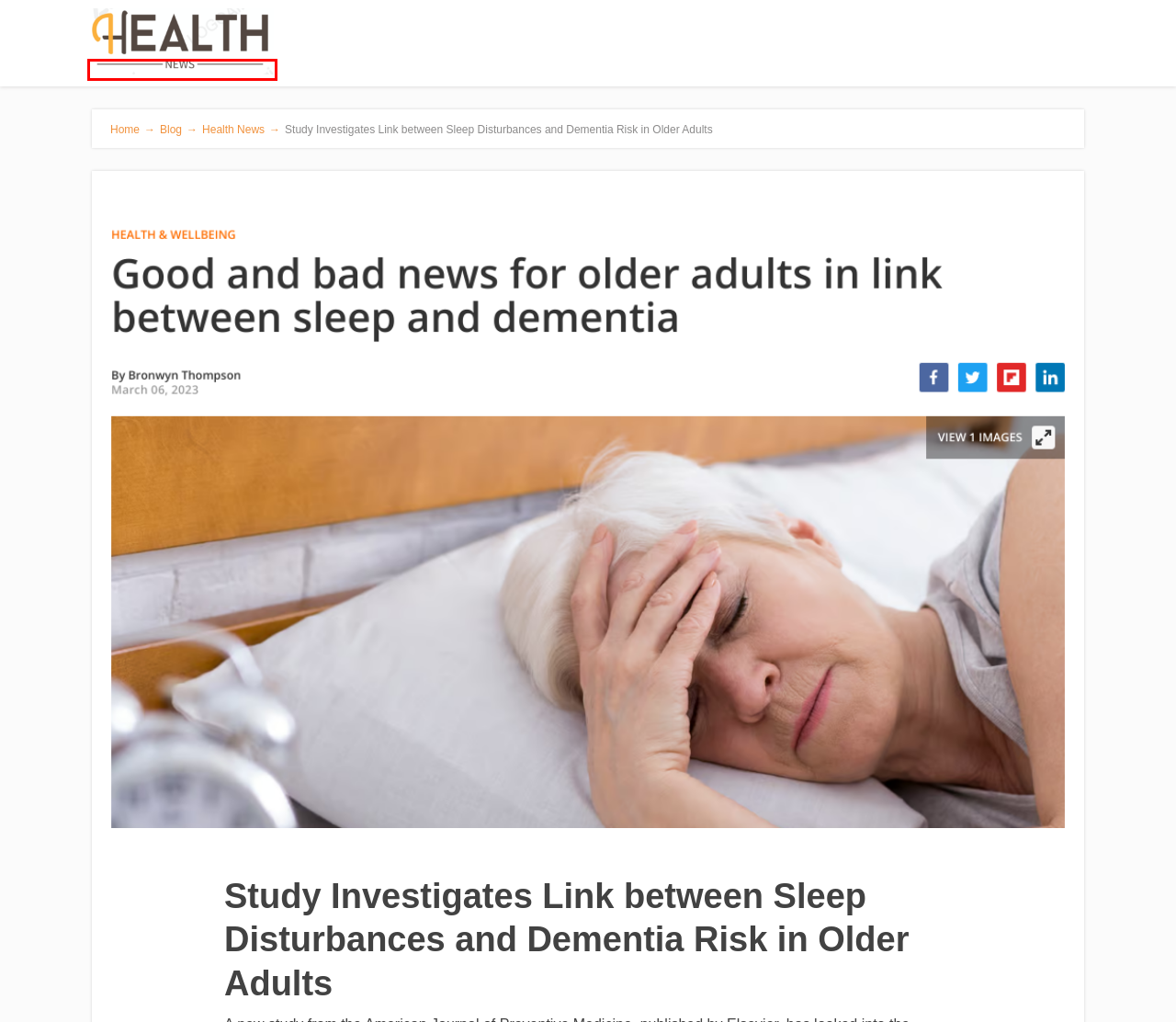You are looking at a screenshot of a webpage with a red bounding box around an element. Determine the best matching webpage description for the new webpage resulting from clicking the element in the red bounding box. Here are the descriptions:
A. CDC Releases New Studies On Jynneos Vaccine Effectiveness In Preventing Mpox Outbreaks - Health News
B. News - Health News
C. Privacy Policy - Health News
D. CDC Advisory Committee Unanimously Recommends Jynneos Vaccine For Mpox Prevention - Health News
E. Health News - Health News
F. About Us - Health News
G. Low Sodium Diet May Not Benefit Heart Failure Patients - Health News
H. Sitemap - Health News

E